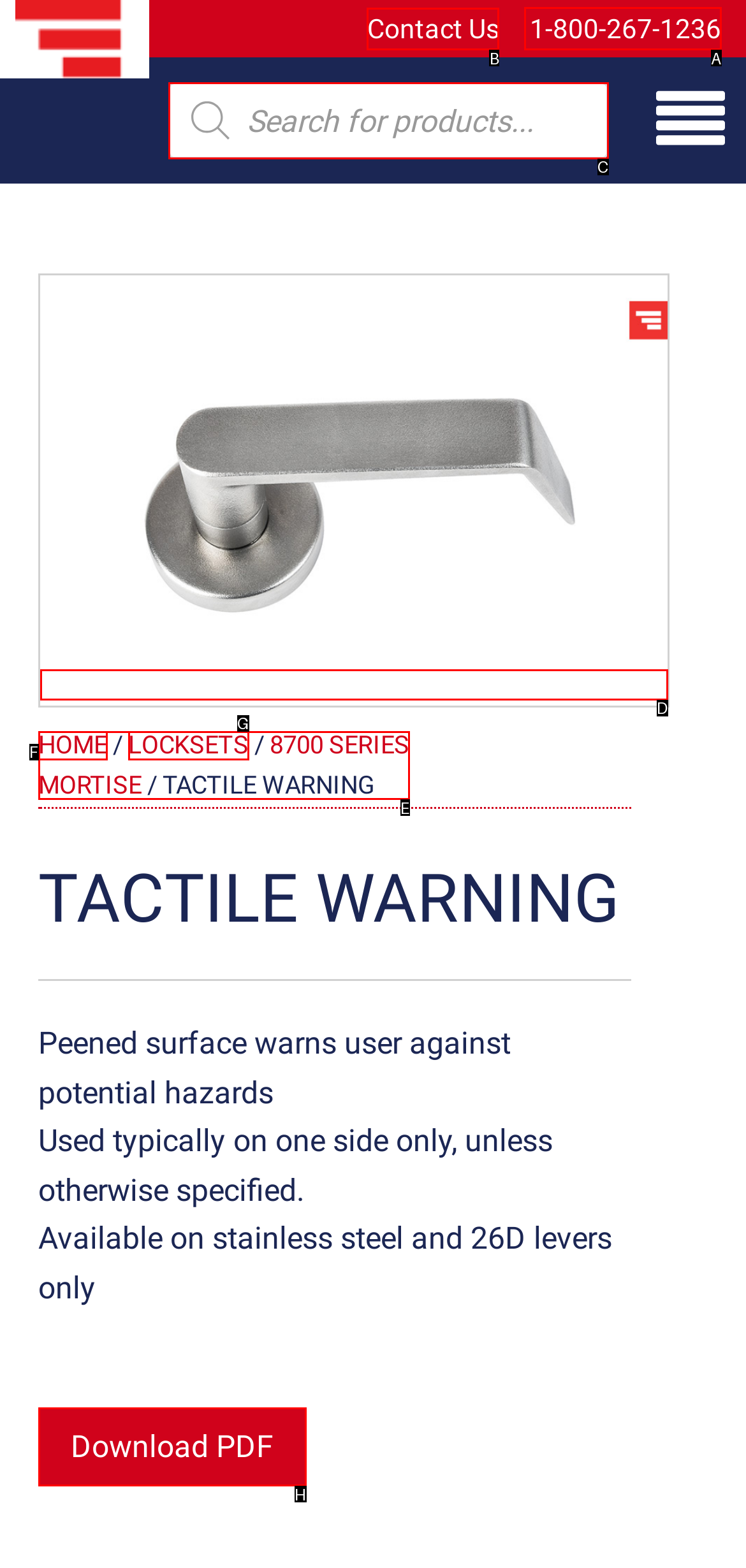Identify the letter of the UI element you should interact with to perform the task: Contact us
Reply with the appropriate letter of the option.

B